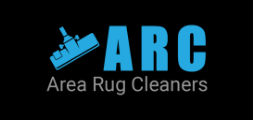What is the font style of the full company name? Look at the image and give a one-word or short phrase answer.

Clean, modern font